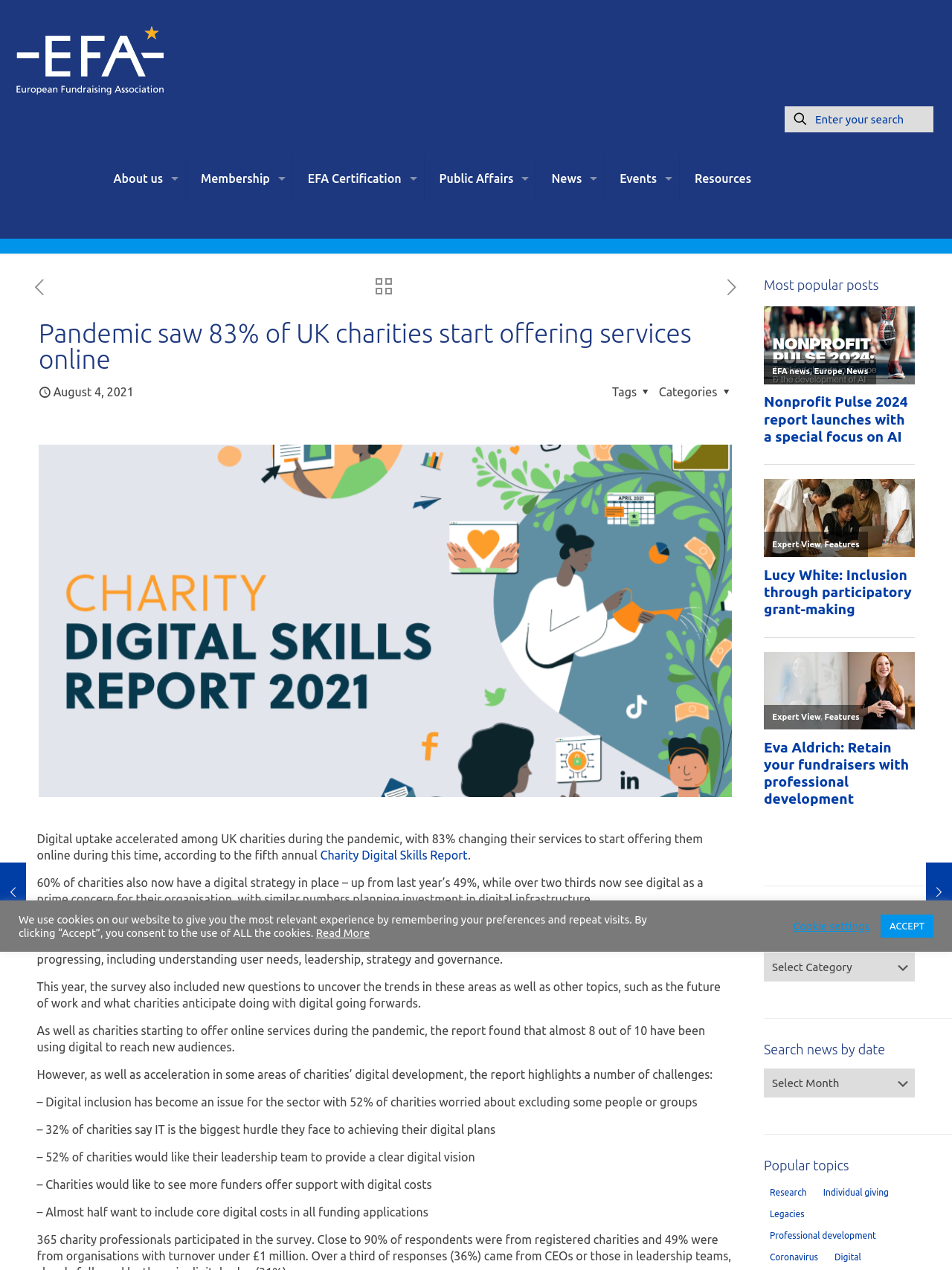How many popular posts are displayed on the webpage?
Please look at the screenshot and answer in one word or a short phrase.

3